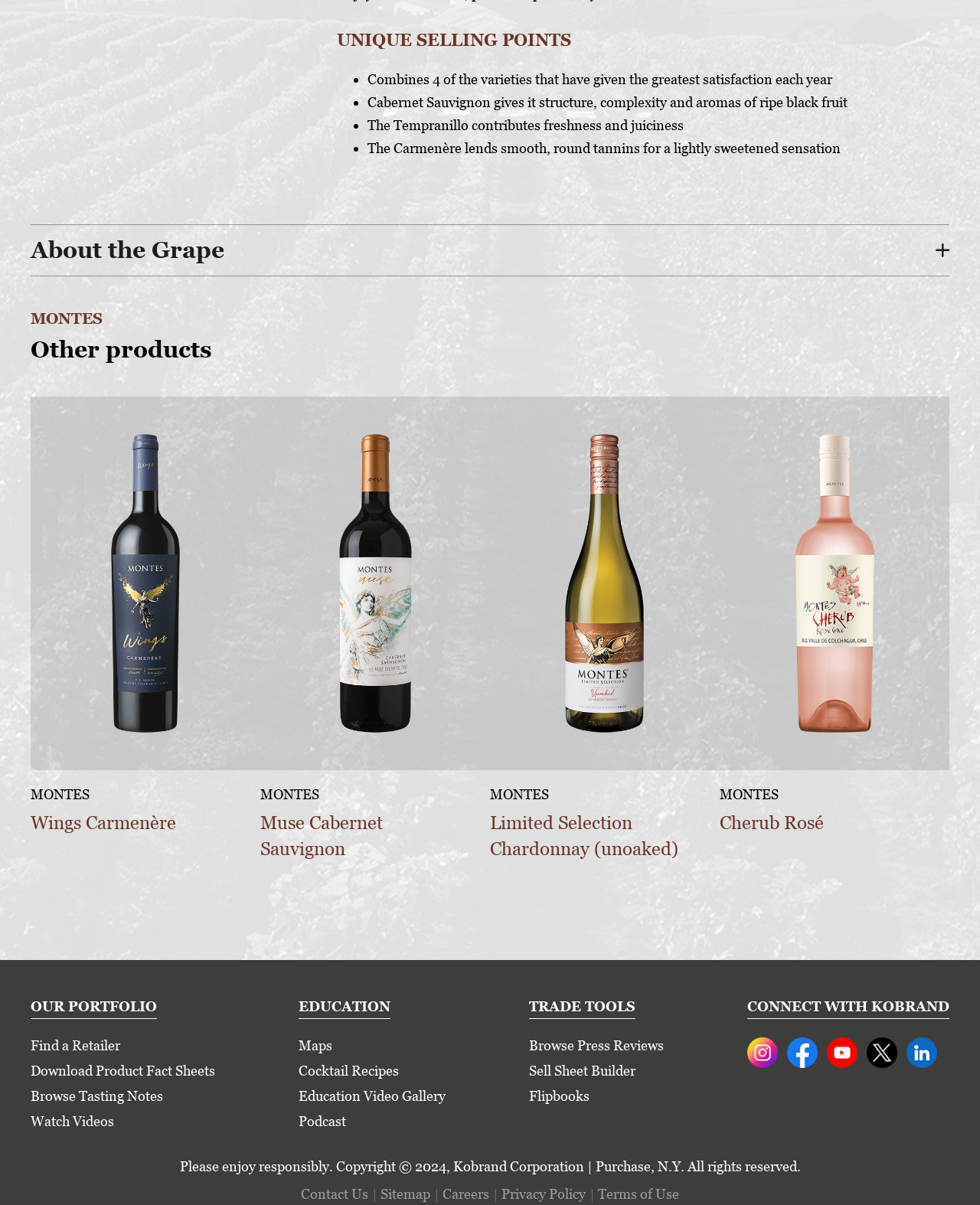Please locate the bounding box coordinates of the element's region that needs to be clicked to follow the instruction: "Click the 'MONTES Wings Carmenère' link". The bounding box coordinates should be provided as four float numbers between 0 and 1, i.e., [left, top, right, bottom].

[0.031, 0.329, 0.266, 0.74]